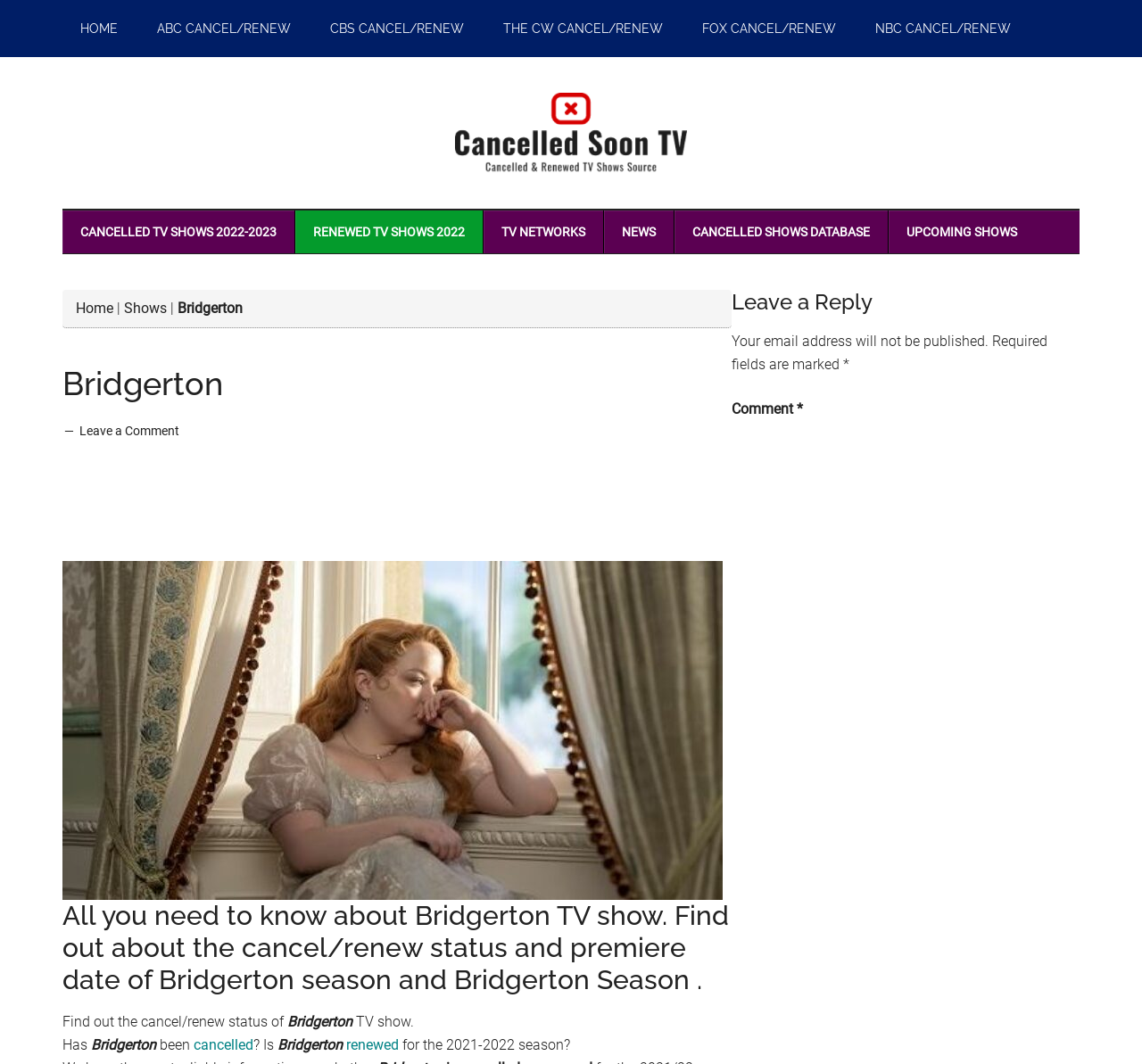Illustrate the webpage's structure and main components comprehensively.

The webpage is about the TV show Bridgerton, specifically focusing on its renewal status and premiere date. At the top, there are several links to skip to different sections of the page, including the main content, secondary menu, primary sidebar, and footer. 

Below these links, there is a main navigation menu with links to different categories, such as "HOME", "ABC CANCEL/RENEW", "CBS CANCEL/RENEW", and more. 

On the left side of the page, there is a secondary navigation menu with links to "CANCELLED TV SHOWS 2022-2023", "RENEWED TV SHOWS 2022", "TV NETWORKS", and more. 

The main content of the page is divided into sections. The first section has a heading "Bridgerton" and a link to "Leave a Comment". Below this, there is a heading "Is Bridgerton Cancelled?" followed by a figure, likely an image. 

The next section has a heading that summarizes the content of the page, which is about the cancel/renew status and premiere date of Bridgerton TV show. 

Below this, there is a series of static text and links that ask if Bridgerton has been cancelled or renewed for the 2021-2022 season. 

On the right side of the page, there is a section with a heading "Reader Interactions" and a heading "Leave a Reply". Below this, there are some static text and fields for users to leave a comment, including a note that the email address will not be published and a required field marked with an asterisk.